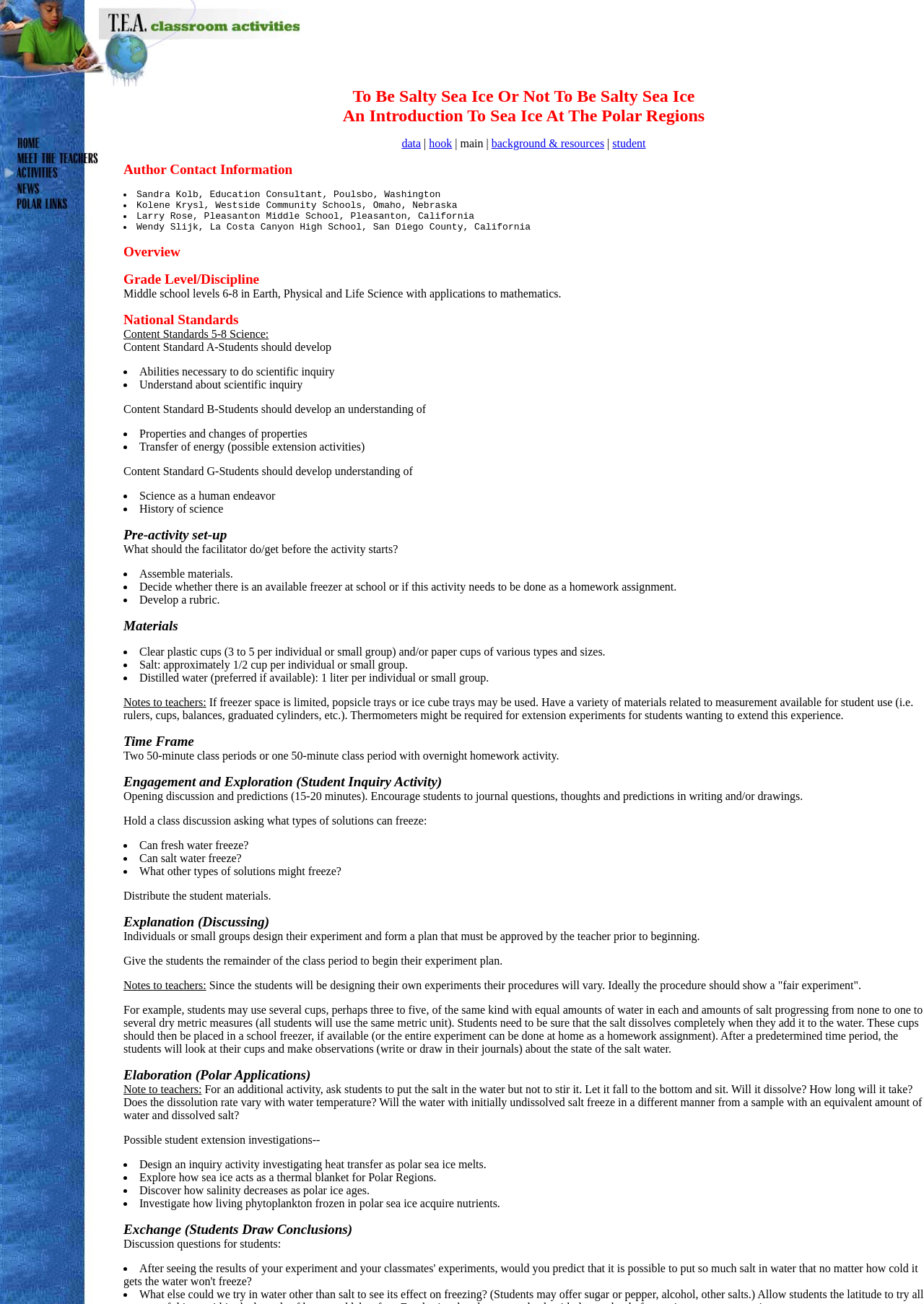What is the purpose of the 'Engagement and Exploration' section?
Refer to the image and give a detailed response to the question.

I inferred the purpose of the 'Engagement and Exploration' section by reading the static text elements within it. The section mentions opening discussions, encouraging students to journal questions and thoughts, and holding a class discussion, which suggests that it is meant to encourage student inquiry and discussion.